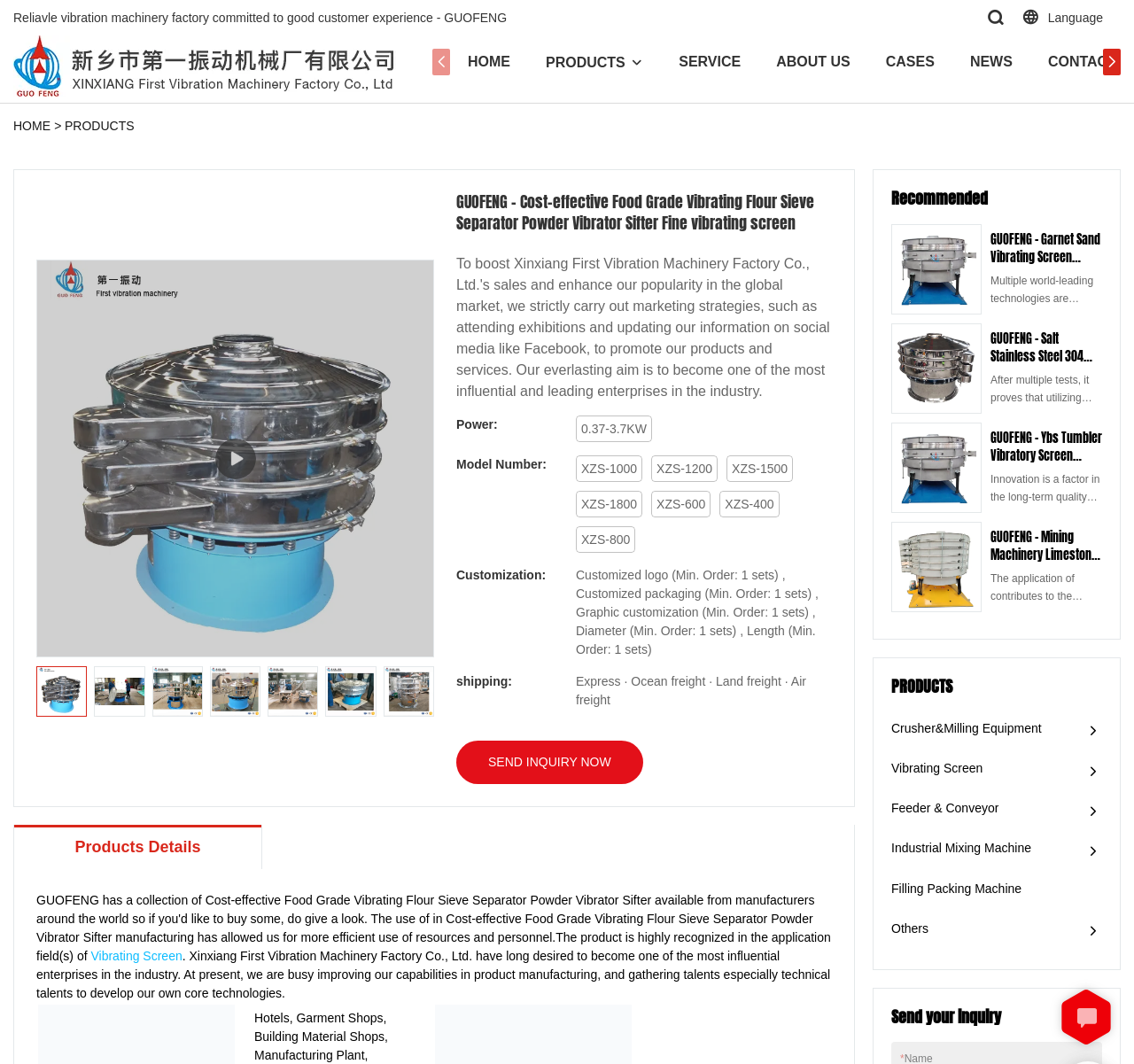Locate the bounding box coordinates of the region to be clicked to comply with the following instruction: "Click the SEND INQUIRY NOW link". The coordinates must be four float numbers between 0 and 1, in the form [left, top, right, bottom].

[0.402, 0.709, 0.567, 0.723]